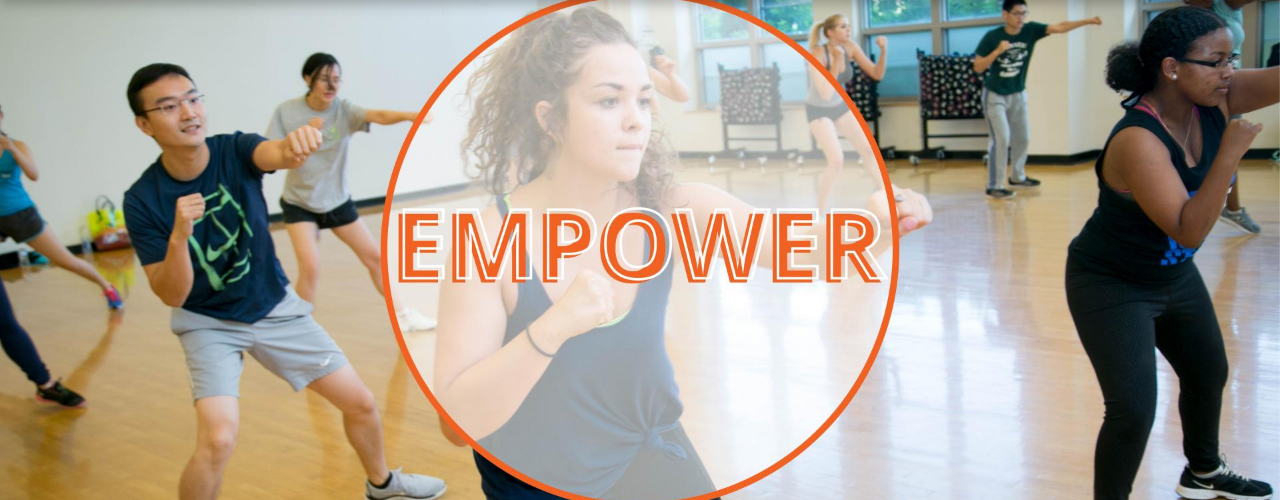What is the gender of the focused participant in the foreground?
Examine the image closely and answer the question with as much detail as possible.

The caption specifically mentions that a focused female participant demonstrates intensity as she follows the rhythm of the class, which indicates that the gender of the focused participant in the foreground is female.